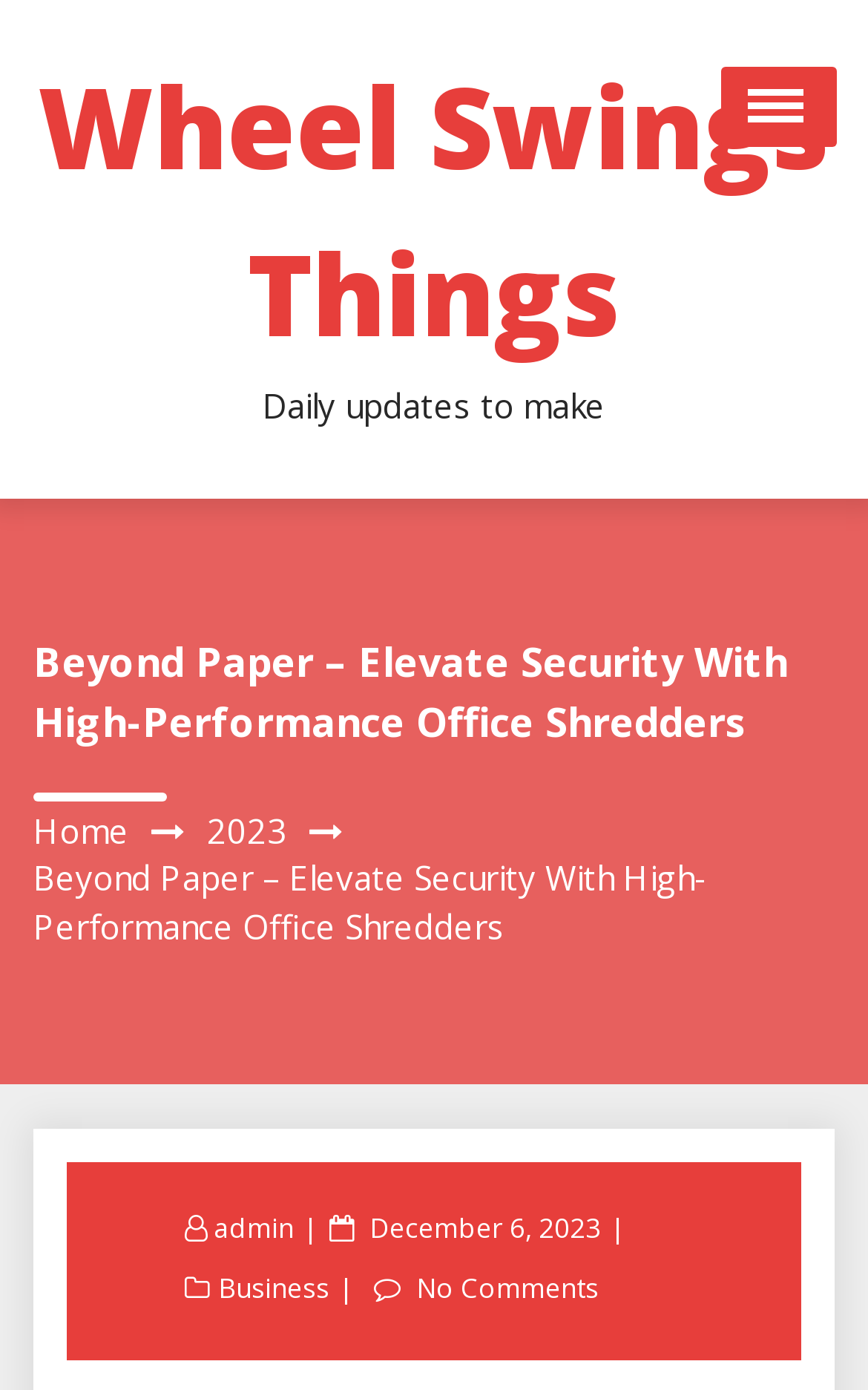Please identify the bounding box coordinates of the clickable area that will fulfill the following instruction: "Click on the 'admin' link". The coordinates should be in the format of four float numbers between 0 and 1, i.e., [left, top, right, bottom].

[0.246, 0.87, 0.349, 0.897]